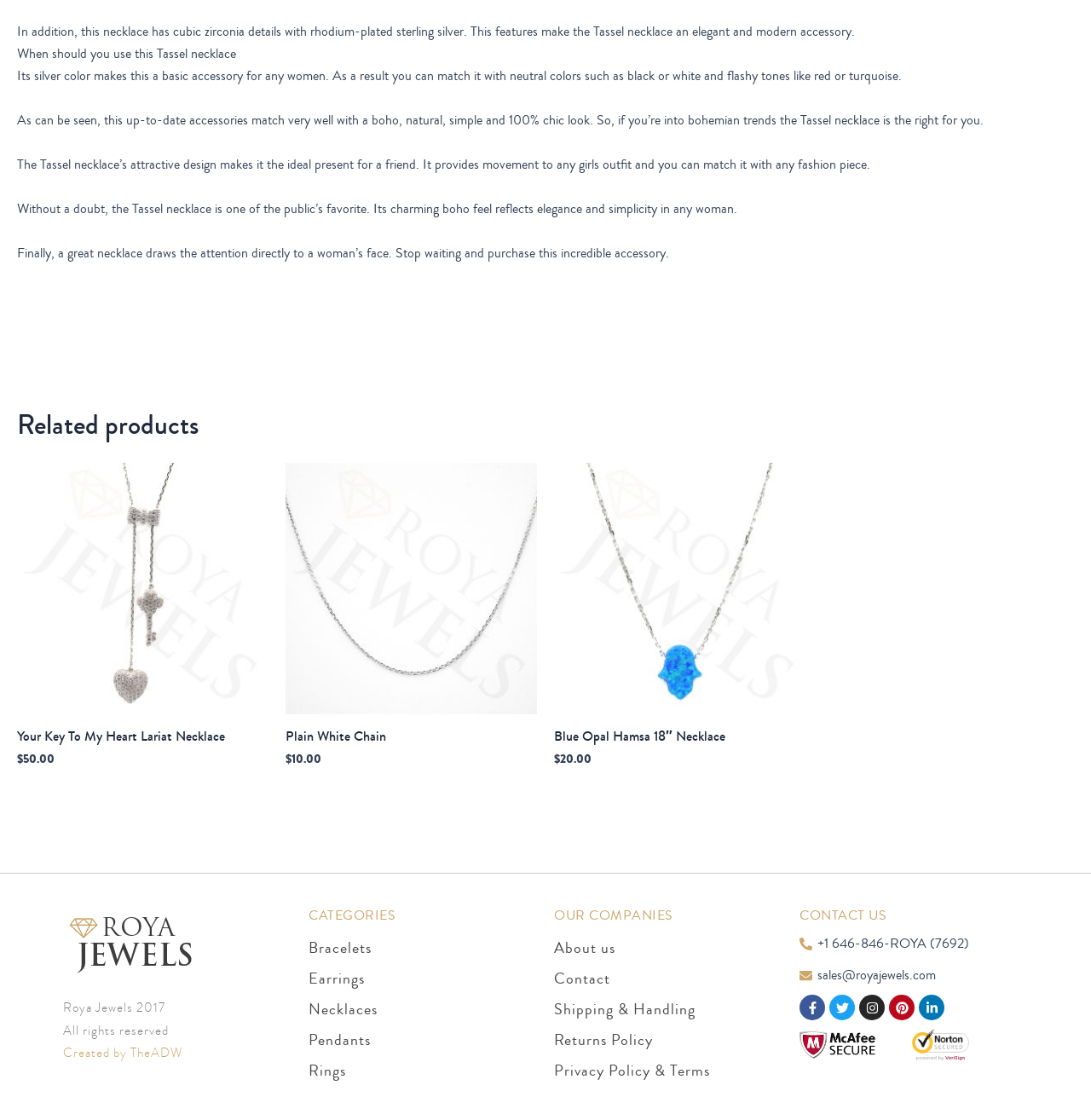Identify the bounding box coordinates of the clickable region required to complete the instruction: "Click on the 'Your Key To My Heart Lariat Necklace' link". The coordinates should be given as four float numbers within the range of 0 and 1, i.e., [left, top, right, bottom].

[0.016, 0.65, 0.246, 0.671]